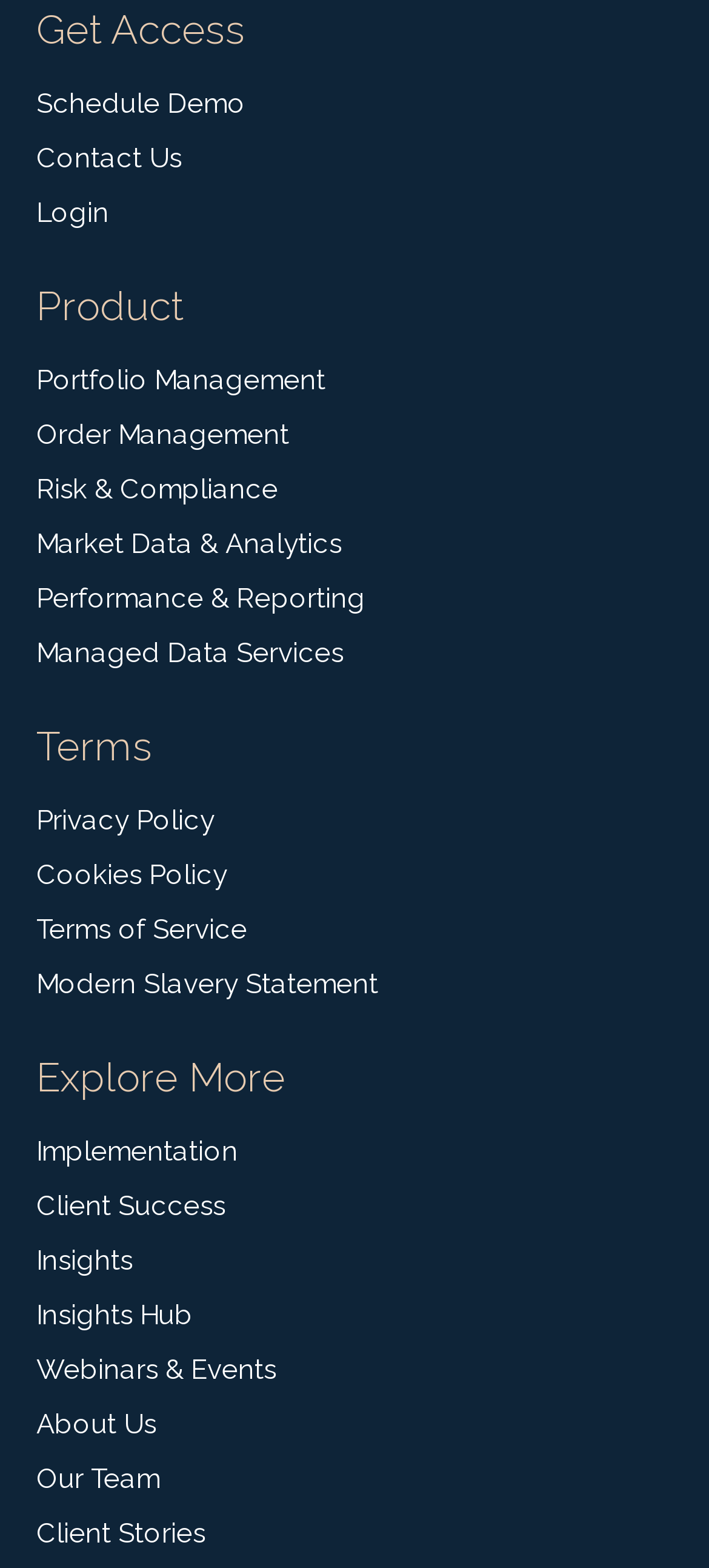What is the last link in the 'Explore More' section?
Based on the screenshot, respond with a single word or phrase.

Client Stories